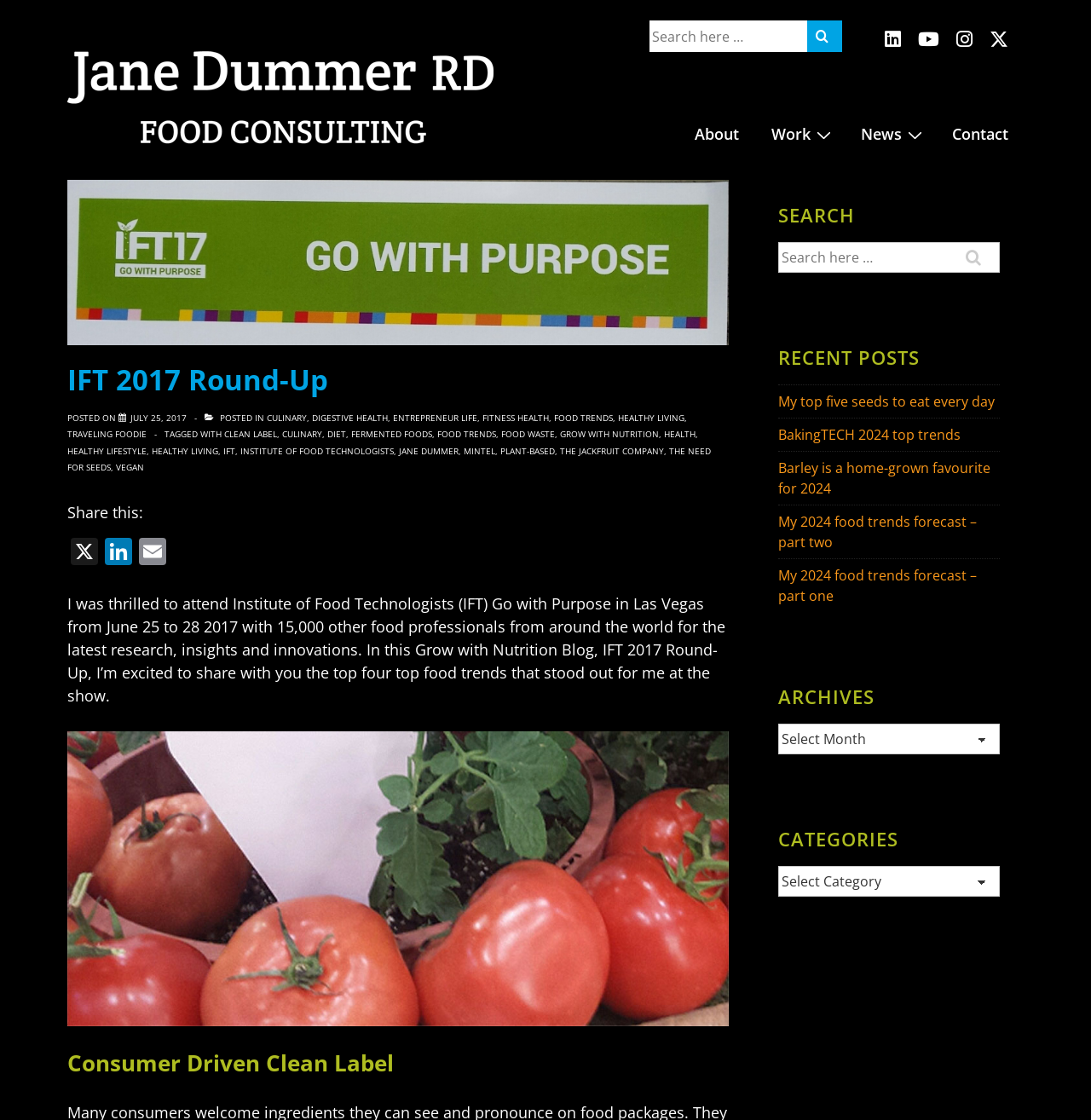Determine the bounding box coordinates of the clickable region to carry out the instruction: "Go to the About page".

[0.623, 0.104, 0.691, 0.136]